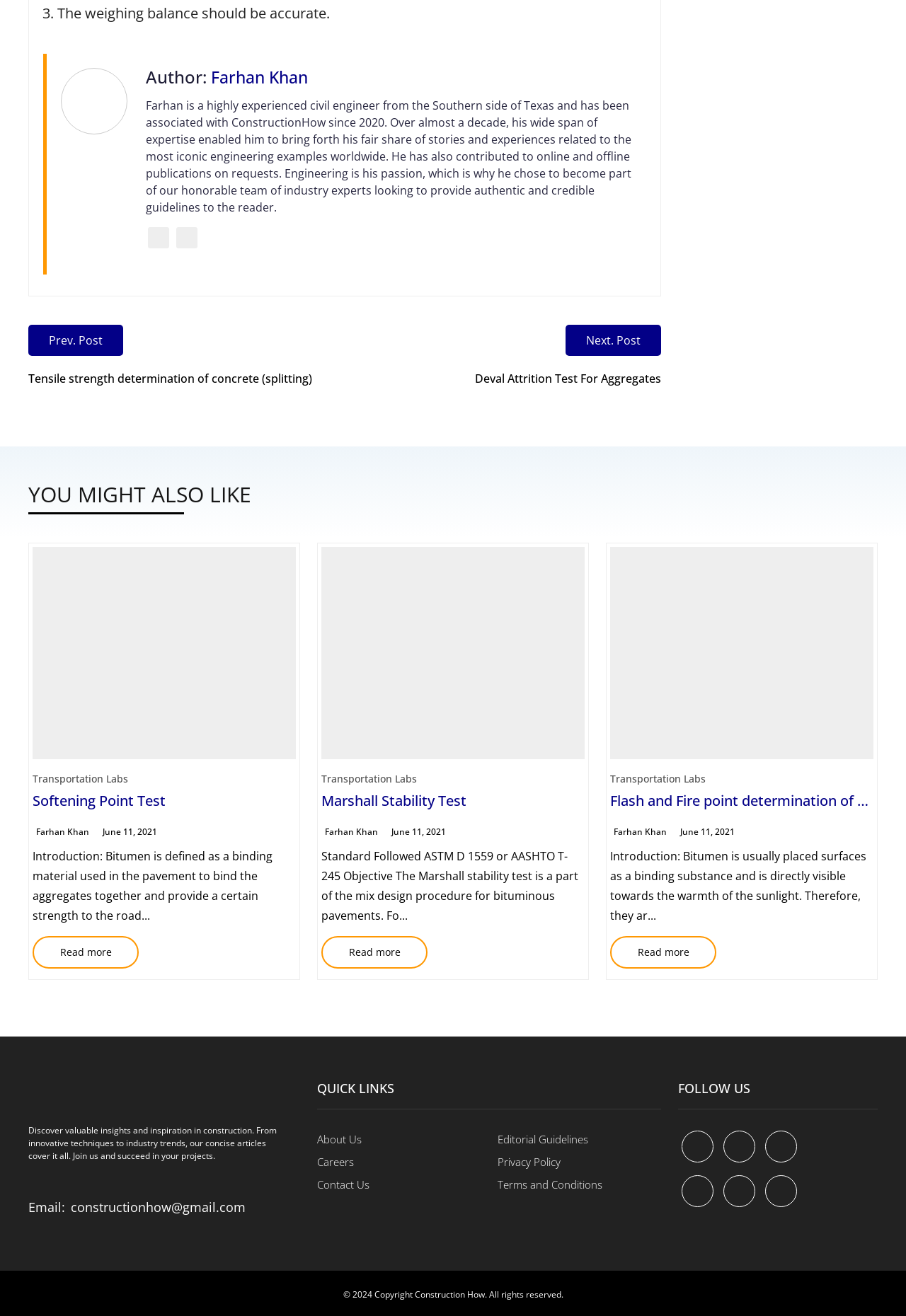Give a one-word or short phrase answer to the question: 
Who is the author of the article?

Farhan Khan